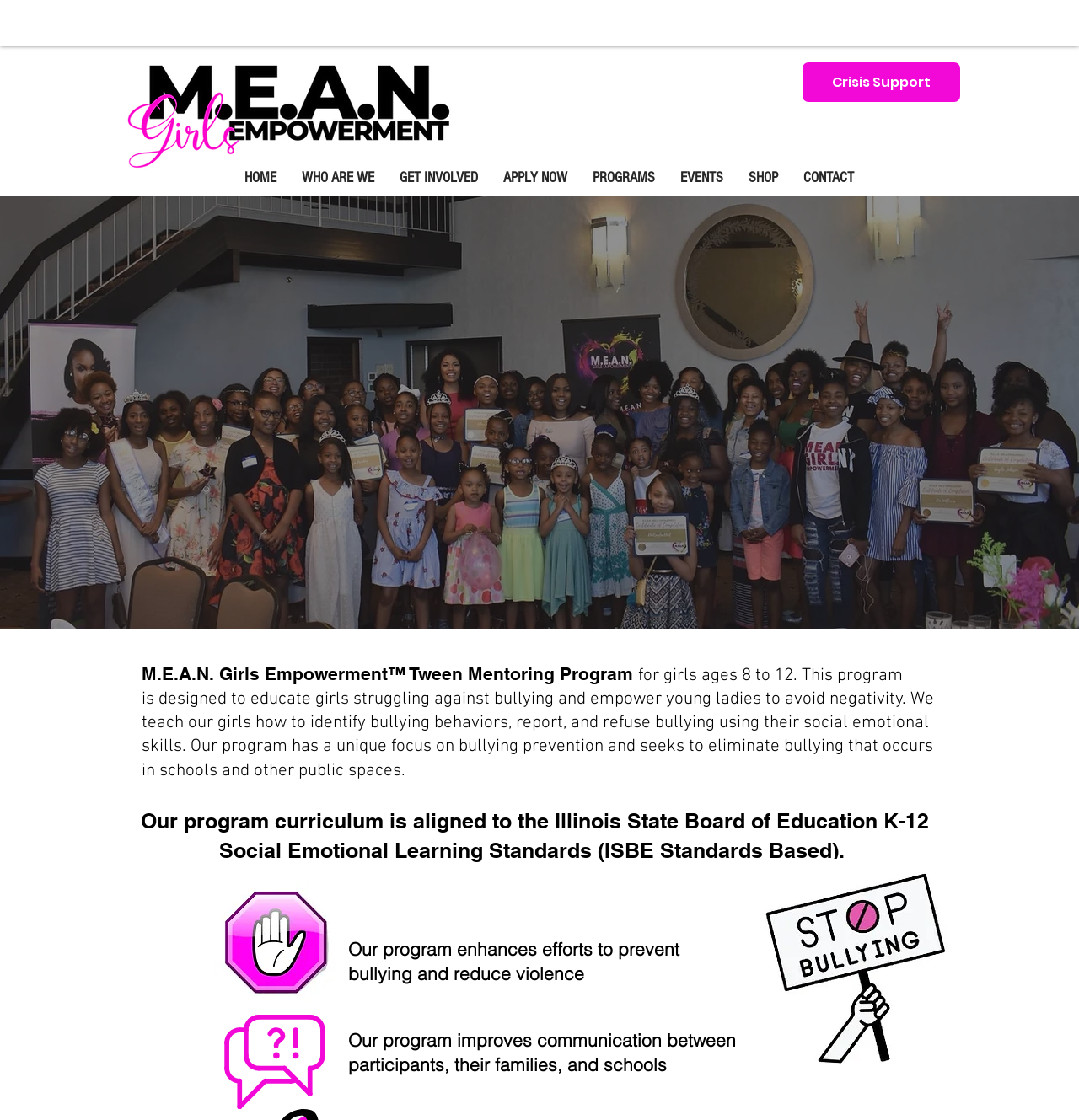Write a detailed summary of the webpage, including text, images, and layout.

The webpage is about the M.E.A.N. Girls Empowerment program, a tween mentoring program for girls aged 8 to 12. At the top of the page, there is a navigation menu with links to different sections of the website, including "HOME", "WHO ARE WE", "GET INVOLVED", "APPLY NOW", "PROGRAMS", "EVENTS", "SHOP", and "CONTACT". 

Below the navigation menu, there is a logo of M.E.A.N. Girls Empowerment on the top left, and a crisis support link on the top right. 

The main content of the page starts with a heading that describes the program's mission to educate girls about bullying prevention and empowerment. This heading is positioned near the top center of the page. 

Below the heading, there is an image related to the program, placed slightly to the right of center. 

Following the image, there are two paragraphs of text that describe the program's curriculum and its benefits, including enhancing efforts to prevent bullying and improving communication between participants, their families, and schools. These paragraphs are positioned near the bottom center of the page.